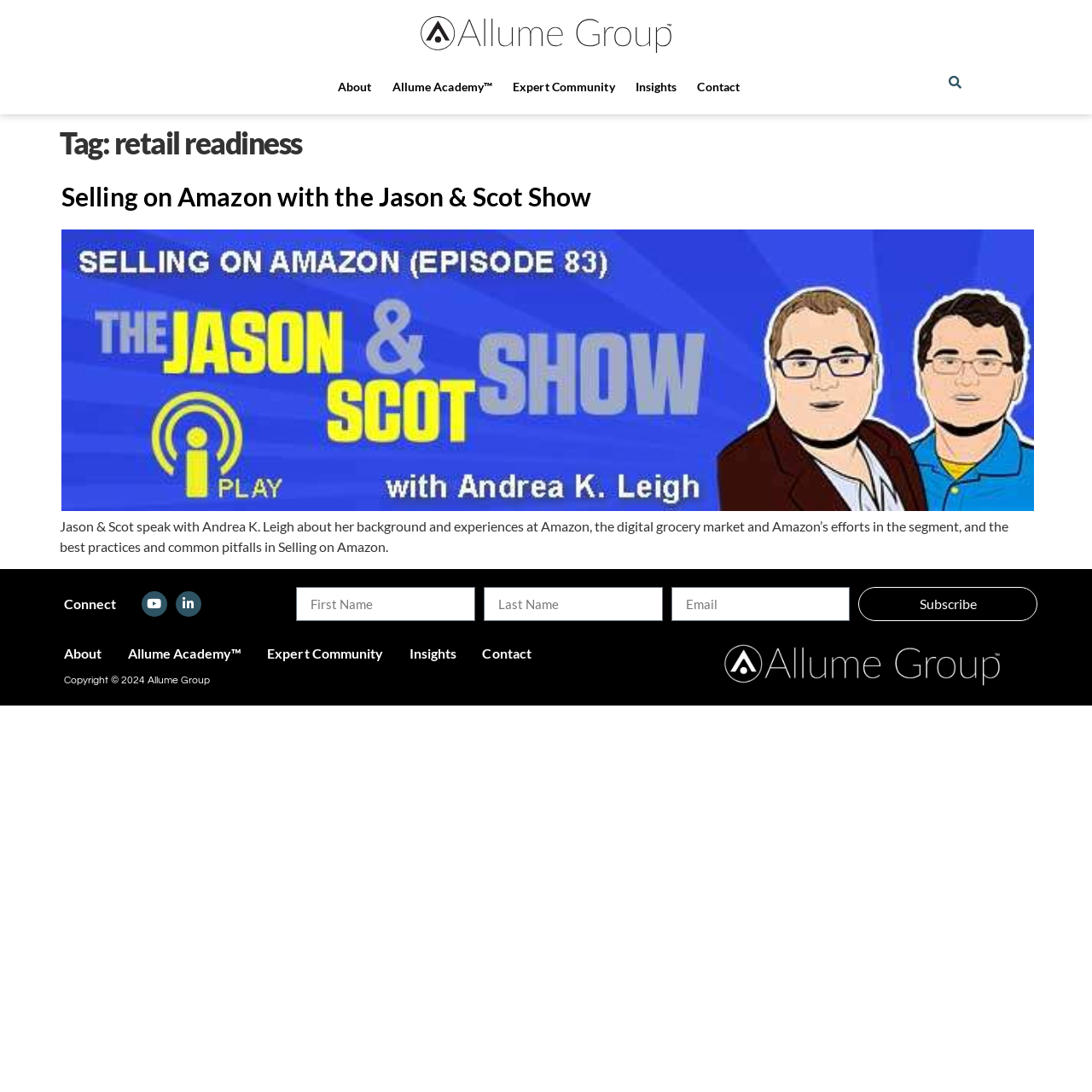Can you determine the bounding box coordinates of the area that needs to be clicked to fulfill the following instruction: "Subscribe to the newsletter"?

[0.786, 0.538, 0.95, 0.569]